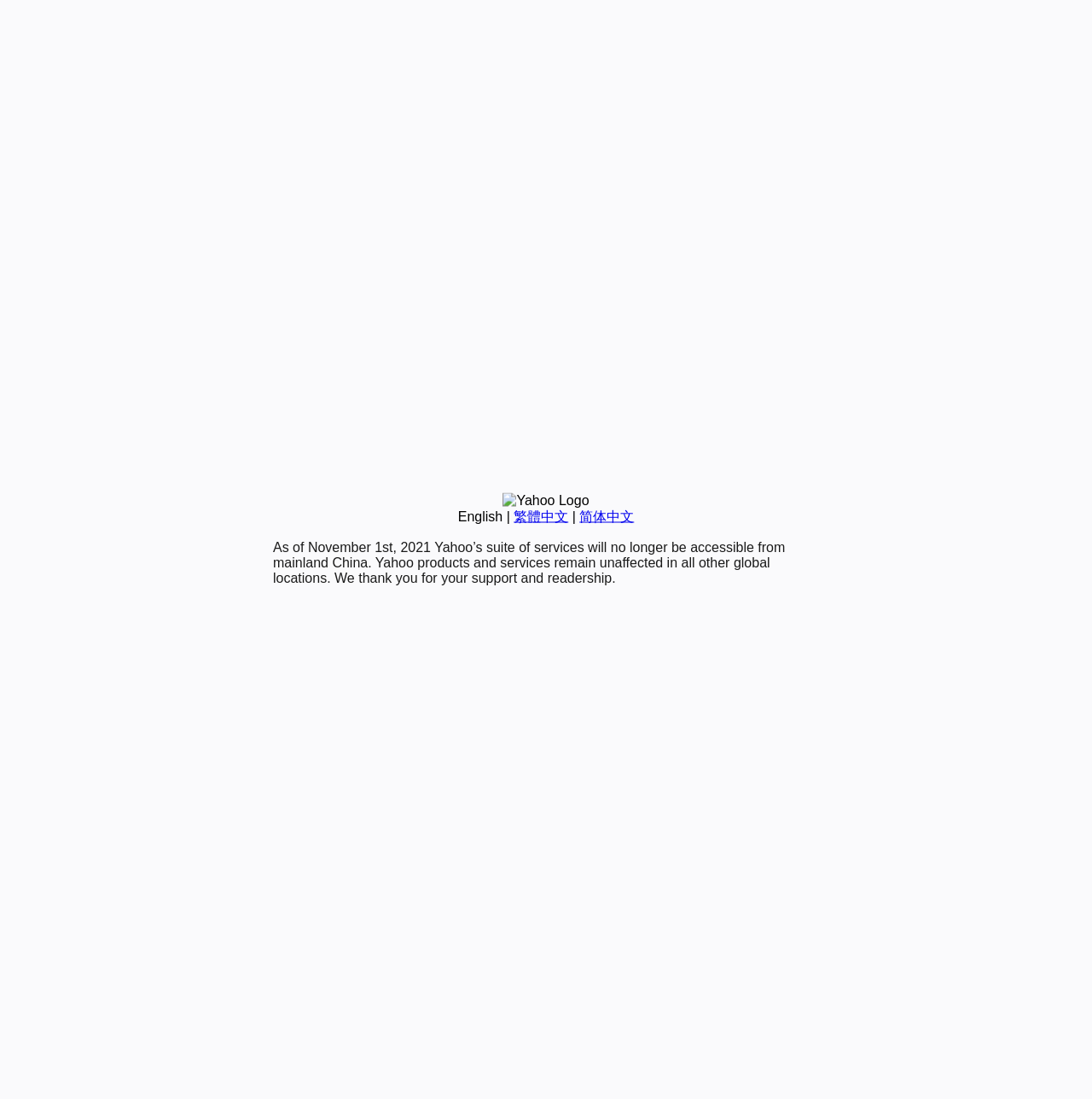Identify the bounding box for the UI element specified in this description: "繁體中文". The coordinates must be four float numbers between 0 and 1, formatted as [left, top, right, bottom].

[0.47, 0.463, 0.52, 0.476]